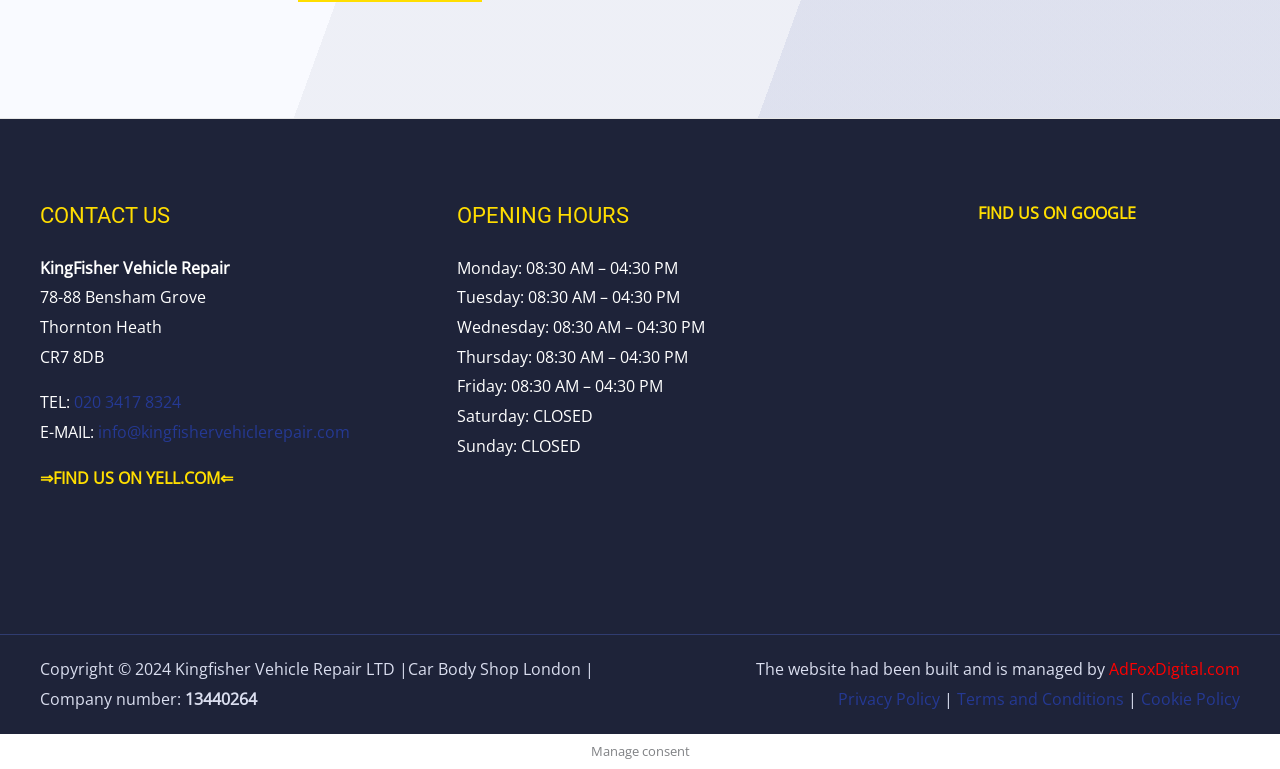For the following element description, predict the bounding box coordinates in the format (top-left x, top-left y, bottom-right x, bottom-right y). All values should be floating point numbers between 0 and 1. Description: Terms and Conditions

[0.748, 0.894, 0.881, 0.923]